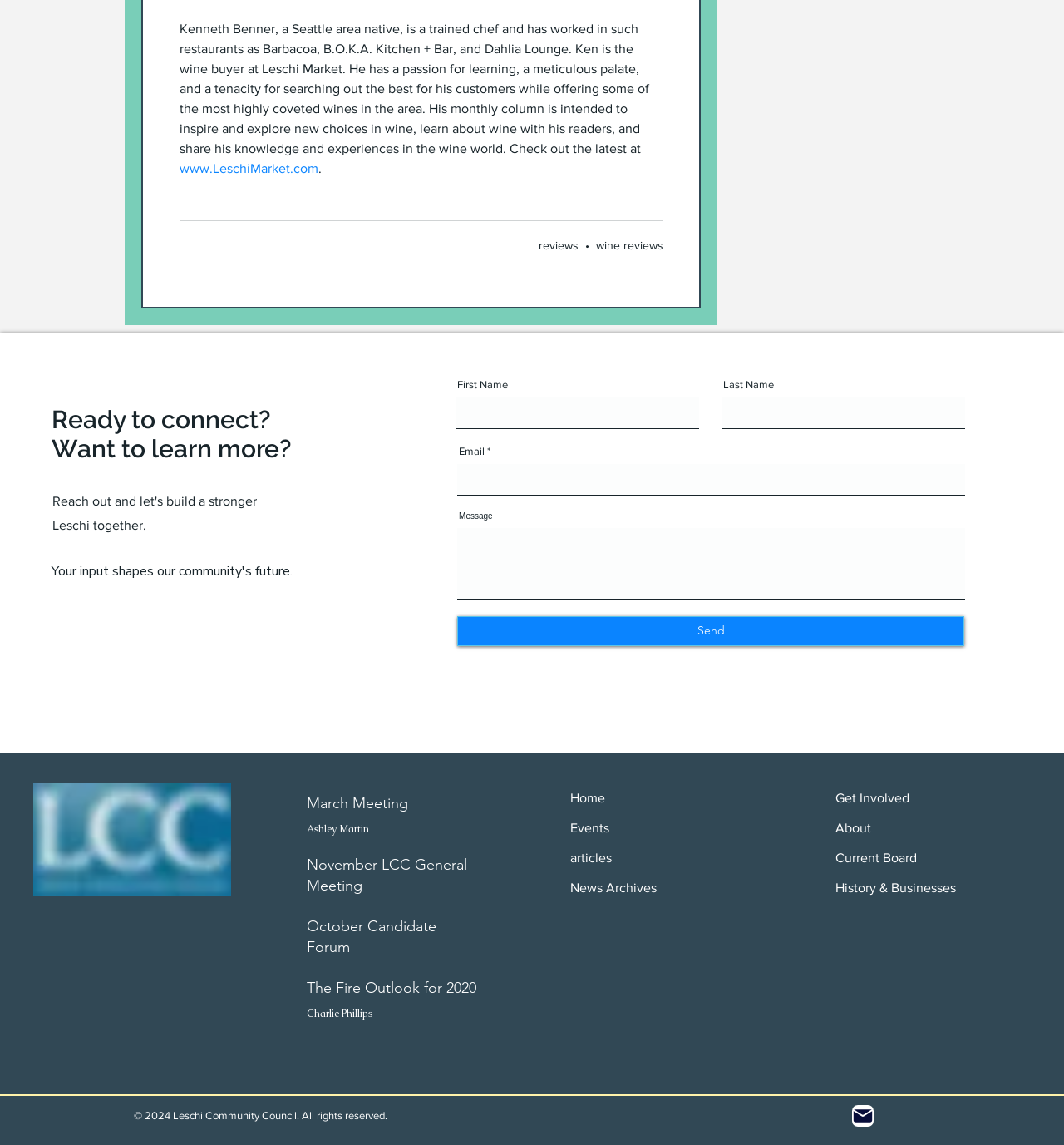Refer to the element description The Fire Outlook for 2020 and identify the corresponding bounding box in the screenshot. Format the coordinates as (top-left x, top-left y, bottom-right x, bottom-right y) with values in the range of 0 to 1.

[0.288, 0.854, 0.45, 0.878]